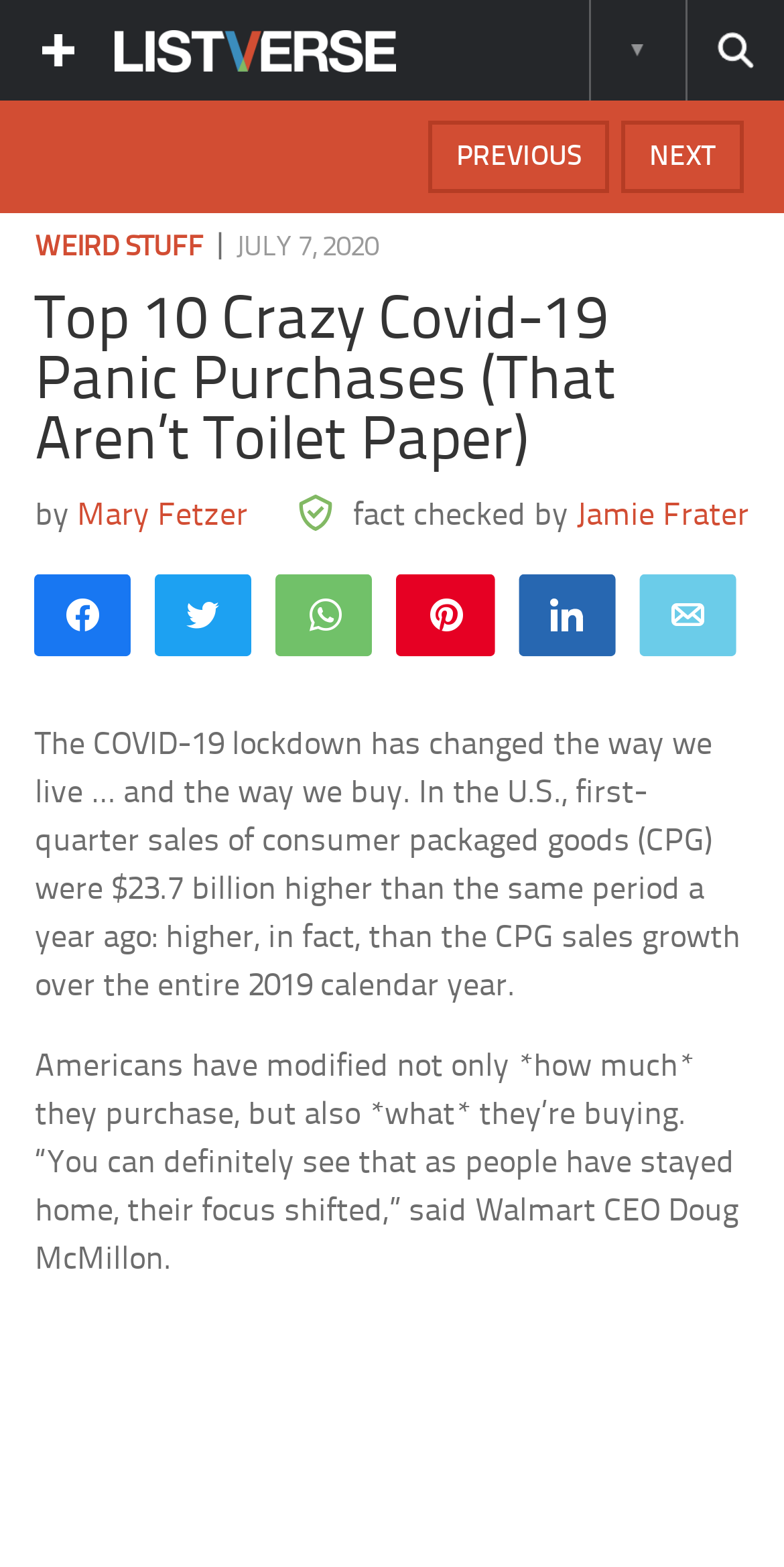Write an elaborate caption that captures the essence of the webpage.

This webpage is about the top 10 crazy COVID-19 panic purchases, excluding toilet paper. At the top, there is a navigation section with links to search the site, show more information, and show mobile navigation. The Listverse logo is also located at the top. 

Below the navigation section, there are links to navigate to the next or previous page. On the left side, there are links to different categories, including "WEIRD STUFF". The main title of the article, "Top 10 Crazy Covid-19 Panic Purchases (That Aren’t Toilet Paper)", is a heading that spans almost the entire width of the page. 

The article is written by Mary Fetzer and fact-checked by Jamie Frater. There is a small image on the left side of the author and fact-checker information. Below the title, there are social media sharing links, including share, tweet, WhatsApp, pin, and email. The number of shares, 38, is displayed next to the sharing links.

The main content of the article starts with a paragraph discussing how the COVID-19 lockdown has changed consumer behavior, with sales of consumer packaged goods increasing by $23.7 billion in the first quarter. The second paragraph quotes Walmart CEO Doug McMillon, explaining how people's focus has shifted as they stay at home.